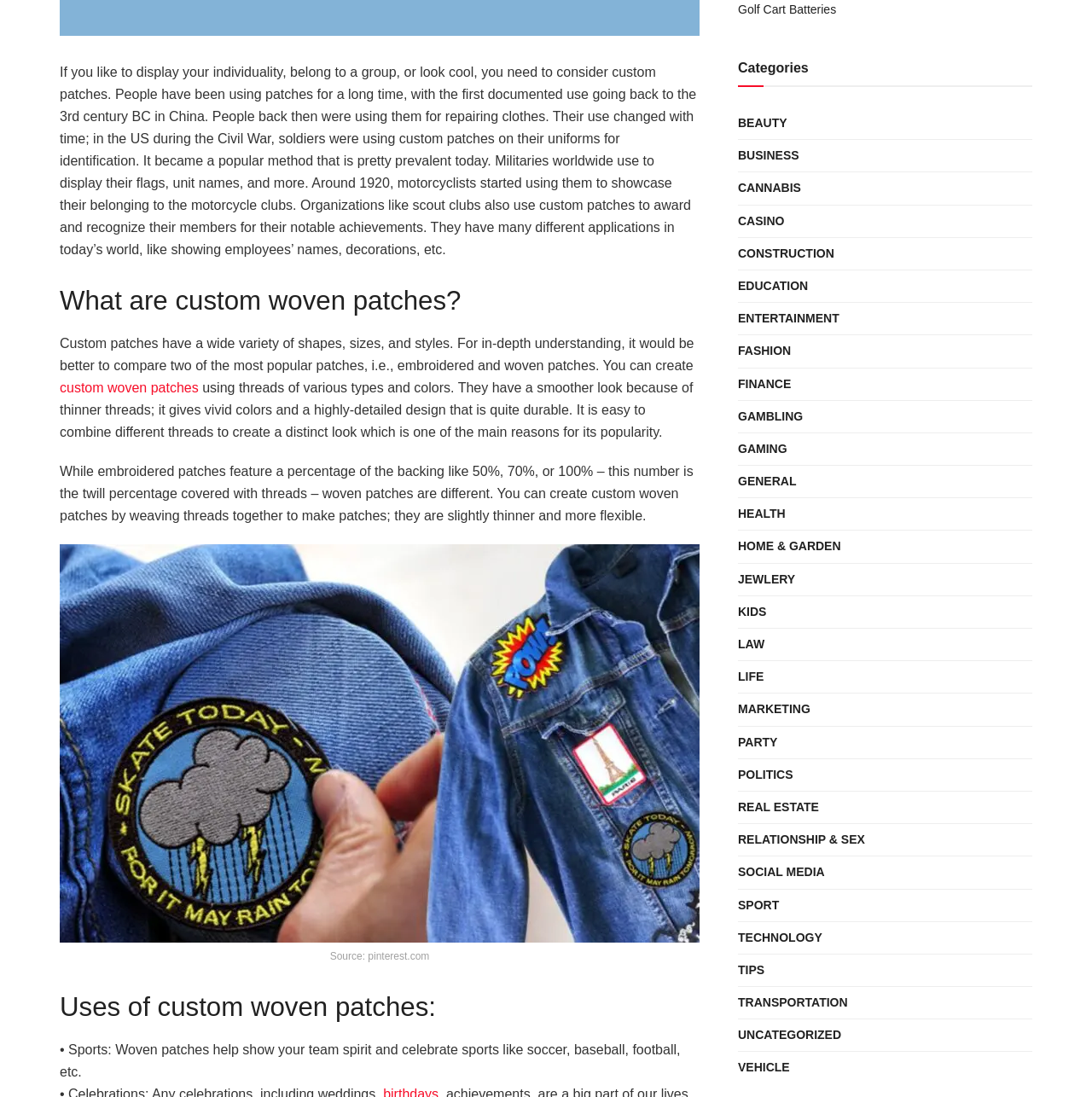Extract the bounding box coordinates for the UI element described by the text: "Politics". The coordinates should be in the form of [left, top, right, bottom] with values between 0 and 1.

[0.676, 0.697, 0.726, 0.716]